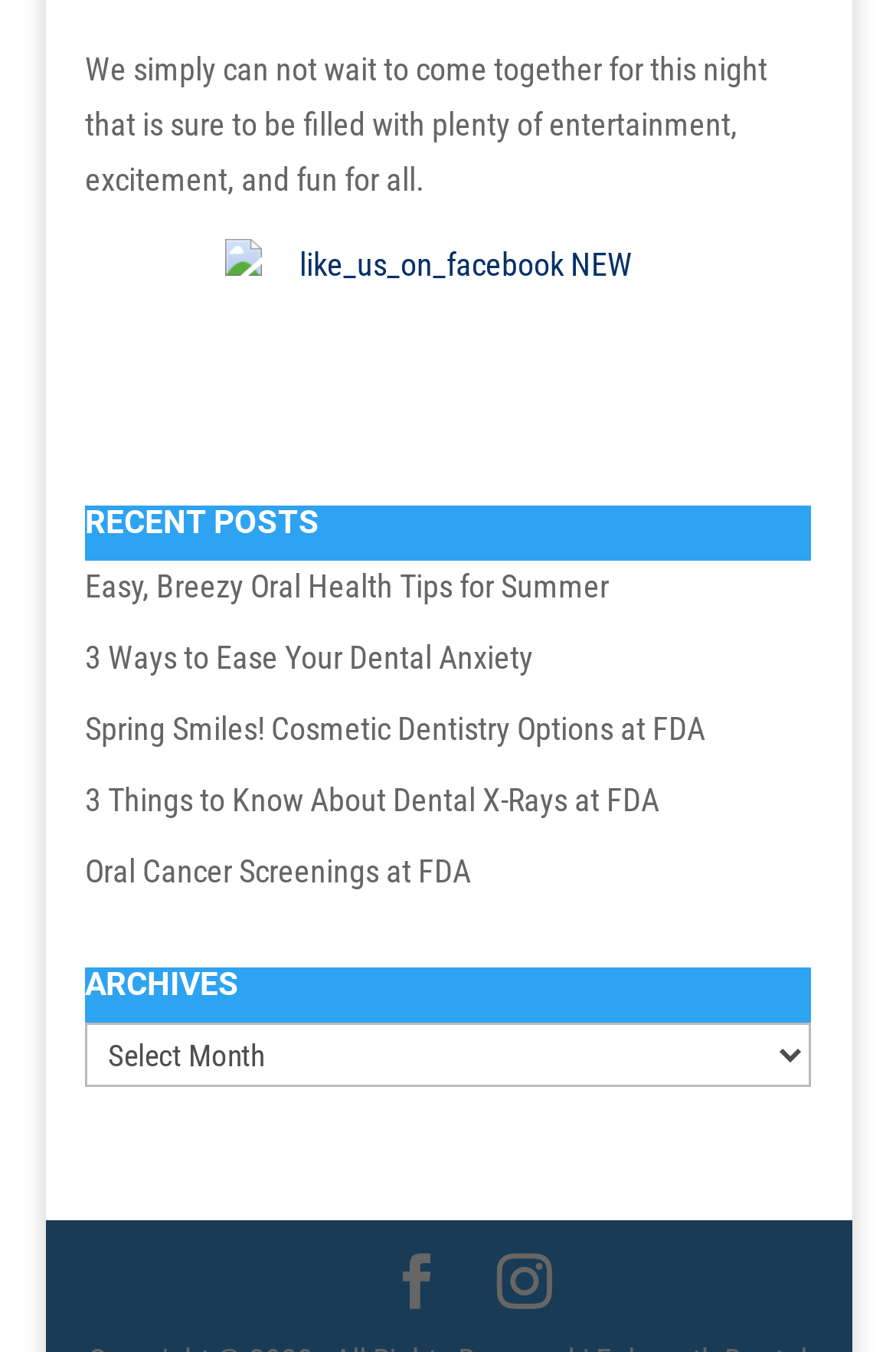Provide a one-word or short-phrase answer to the question:
How many links are provided under the 'RECENT POSTS' heading?

5